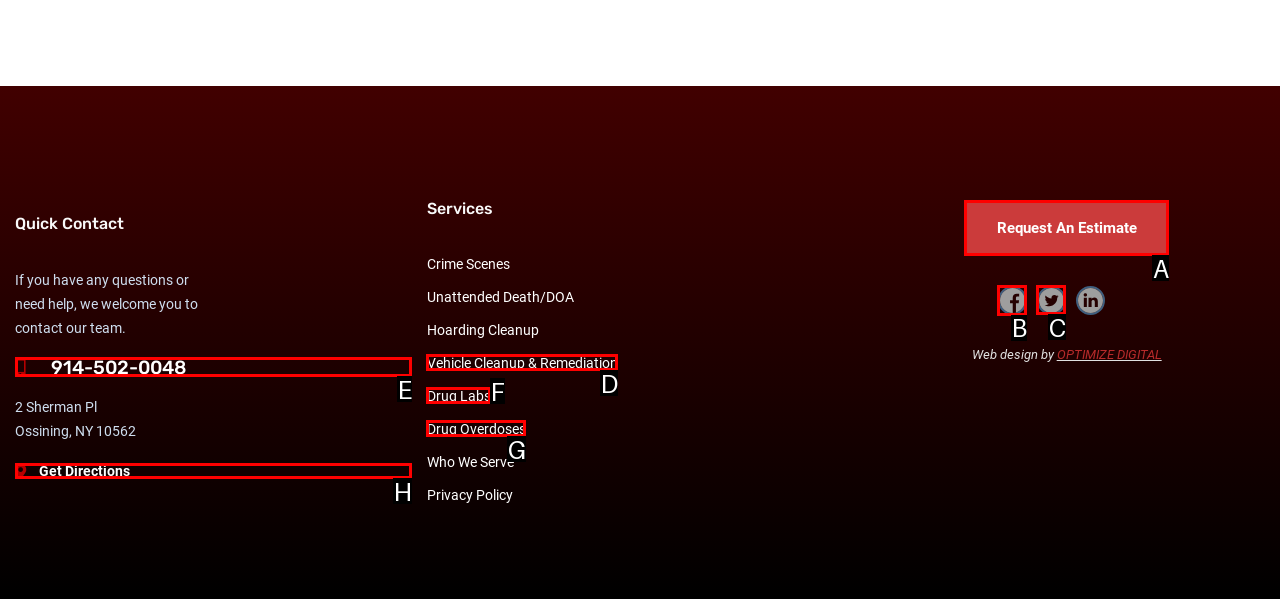Choose the letter of the option you need to click to Explore beauty category. Answer with the letter only.

None